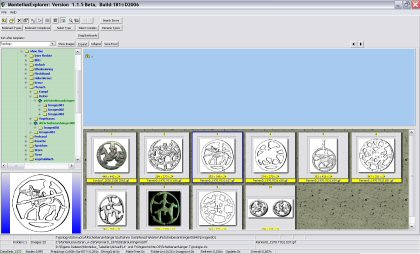Use a single word or phrase to respond to the question:
What is the format of the thumbnails?

Grid